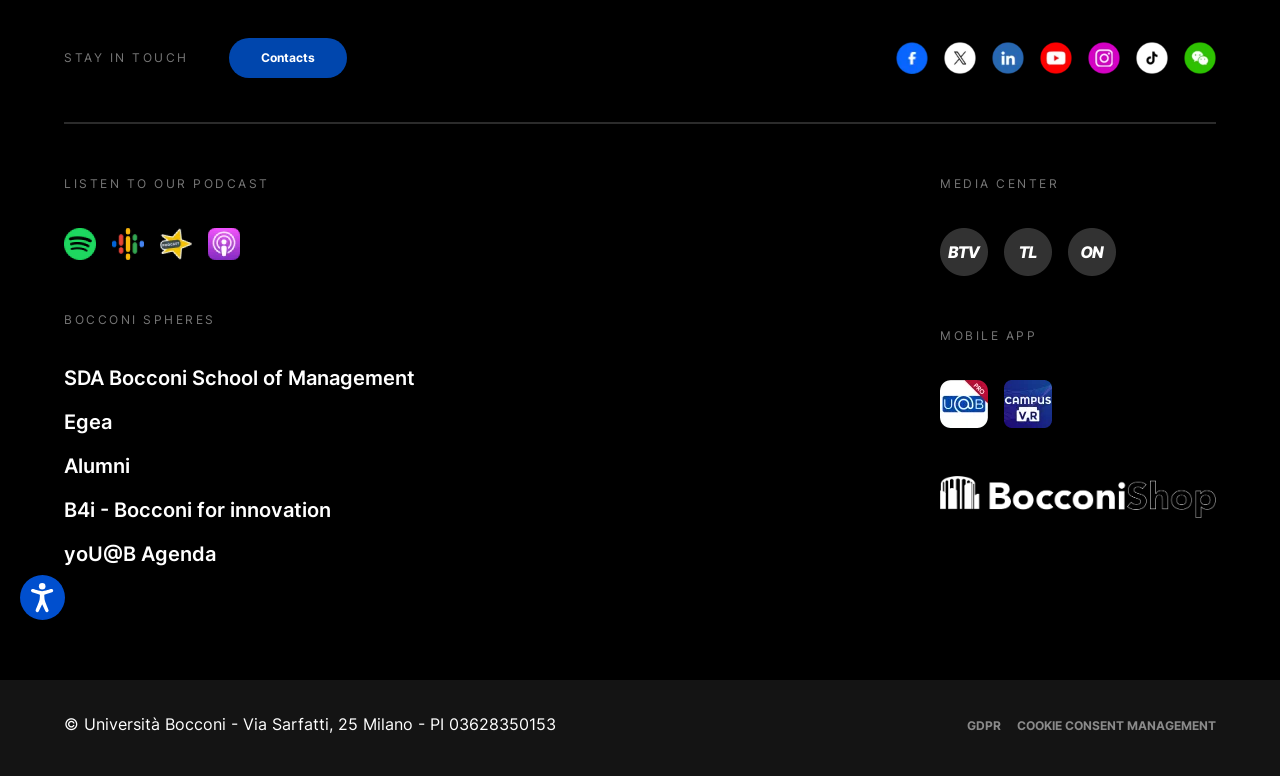Identify the bounding box for the UI element specified in this description: "Google podcast". The coordinates must be four float numbers between 0 and 1, formatted as [left, top, right, bottom].

[0.088, 0.294, 0.112, 0.335]